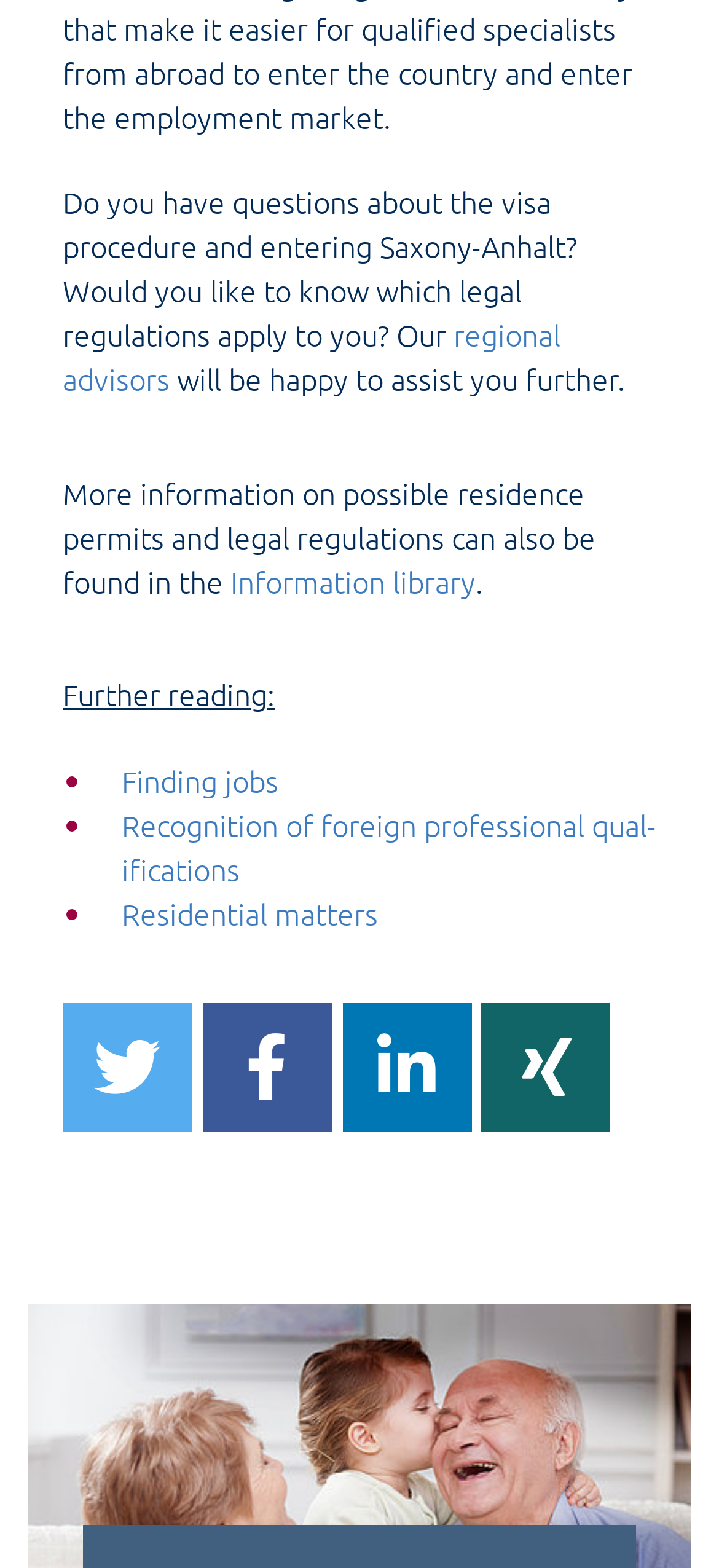Pinpoint the bounding box coordinates of the element that must be clicked to accomplish the following instruction: "Share on Twitter". The coordinates should be in the format of four float numbers between 0 and 1, i.e., [left, top, right, bottom].

[0.087, 0.64, 0.267, 0.722]